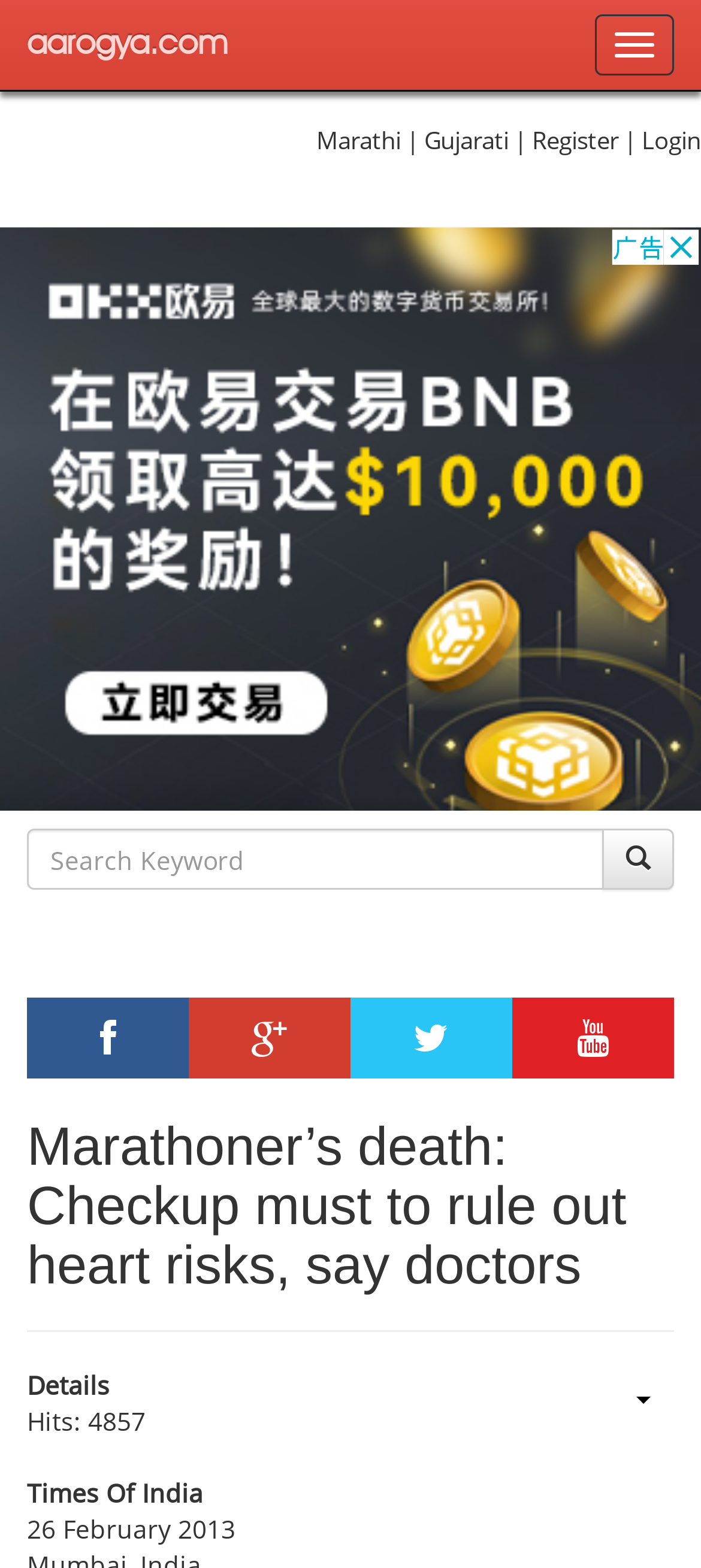Identify the bounding box coordinates of the element that should be clicked to fulfill this task: "Click on Ancient". The coordinates should be provided as four float numbers between 0 and 1, i.e., [left, top, right, bottom].

None